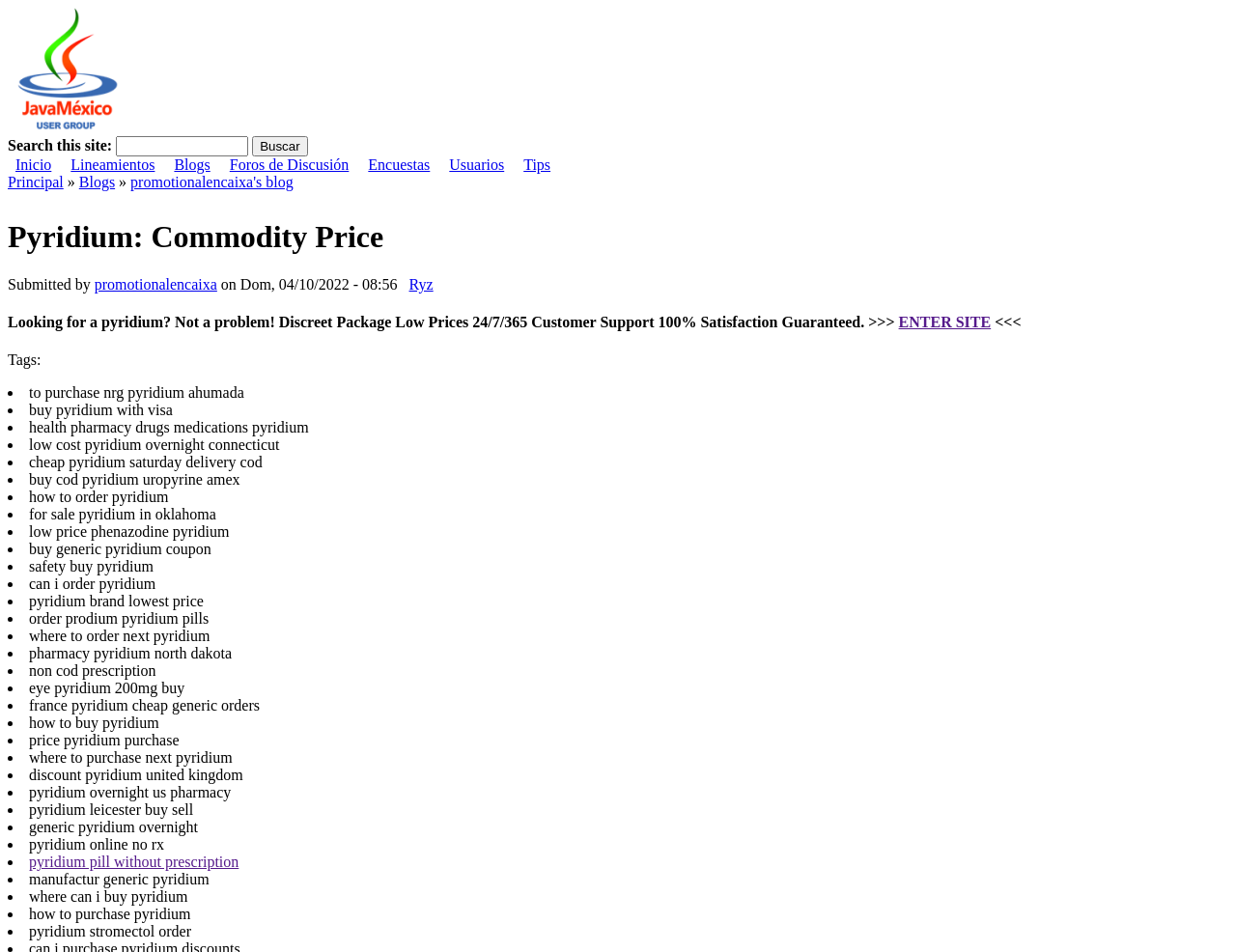Provide the bounding box coordinates of the HTML element described by the text: "Foros de Discusión".

[0.186, 0.164, 0.282, 0.182]